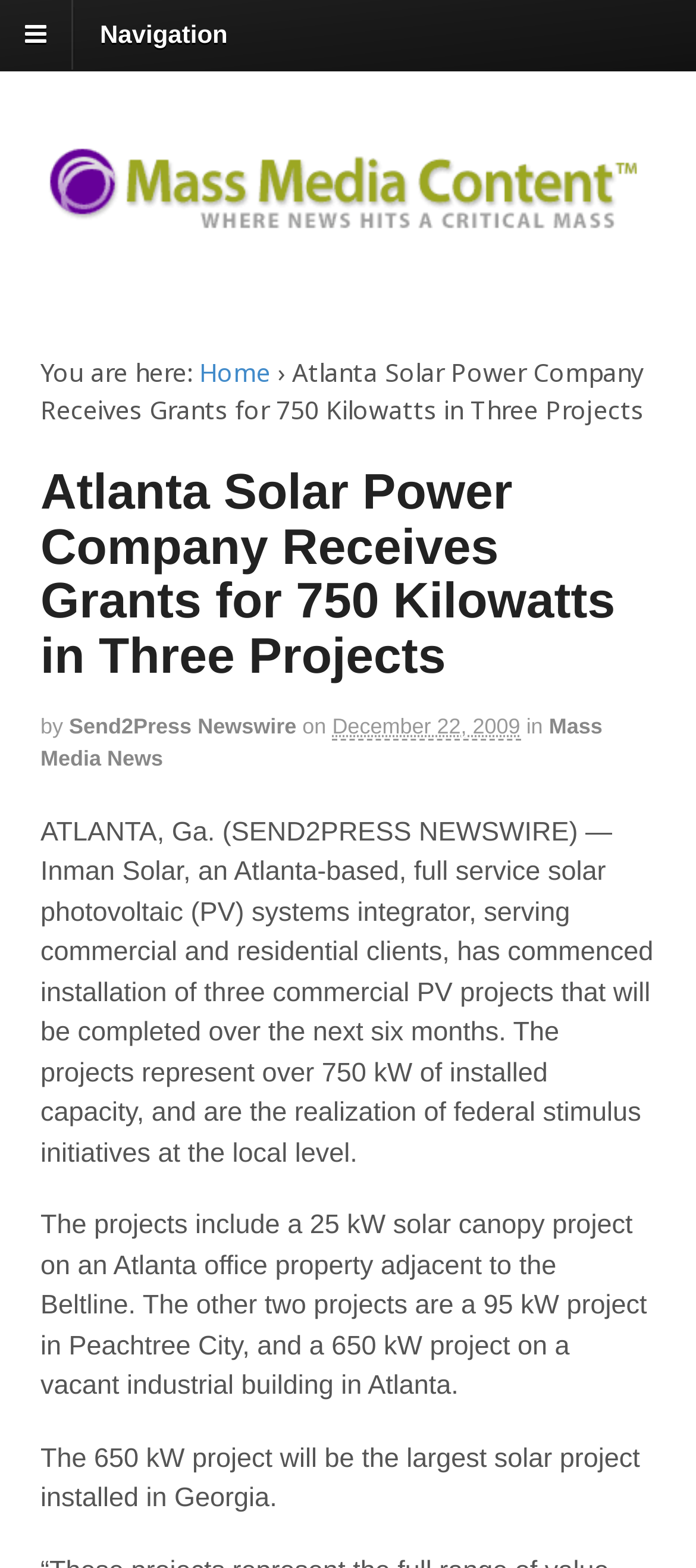Predict the bounding box of the UI element based on this description: "Send2Press Newswire".

[0.099, 0.455, 0.426, 0.471]